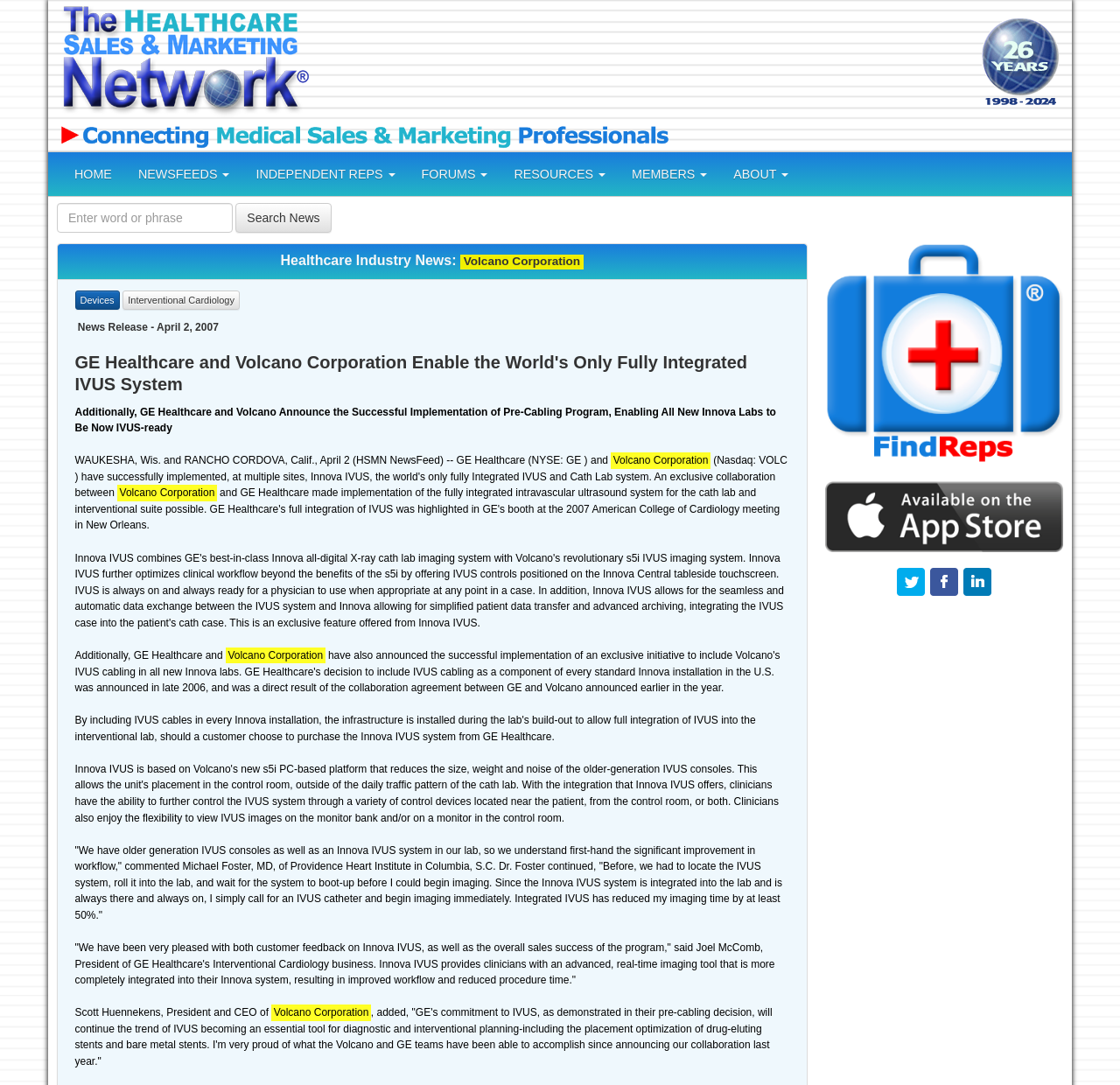Answer the following query concisely with a single word or phrase:
How many links are there in the navigation menu?

7